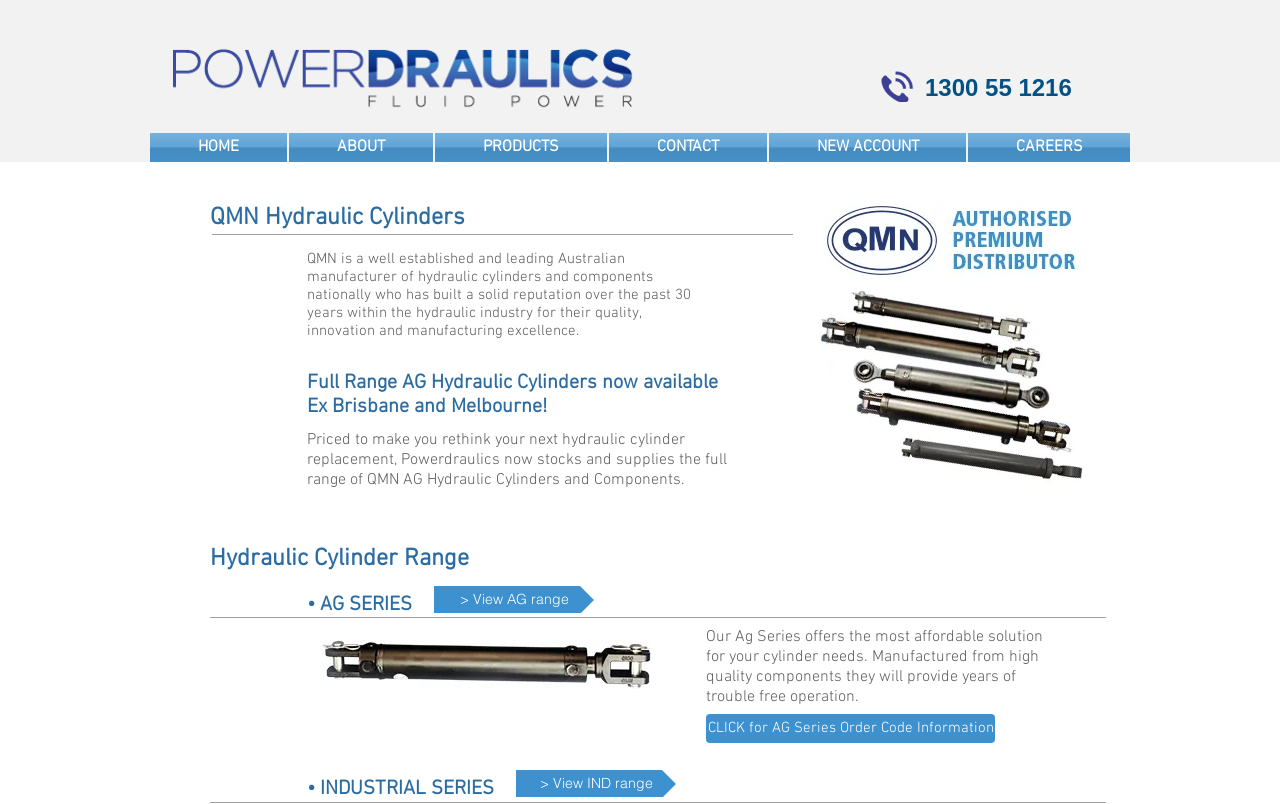Analyze the image and answer the question with as much detail as possible: 
What is the benefit of the Ag Series hydraulic cylinders?

According to the webpage content, the Ag Series offers 'years of trouble free operation' due to its high-quality components, making it a reliable choice for cylinder needs.